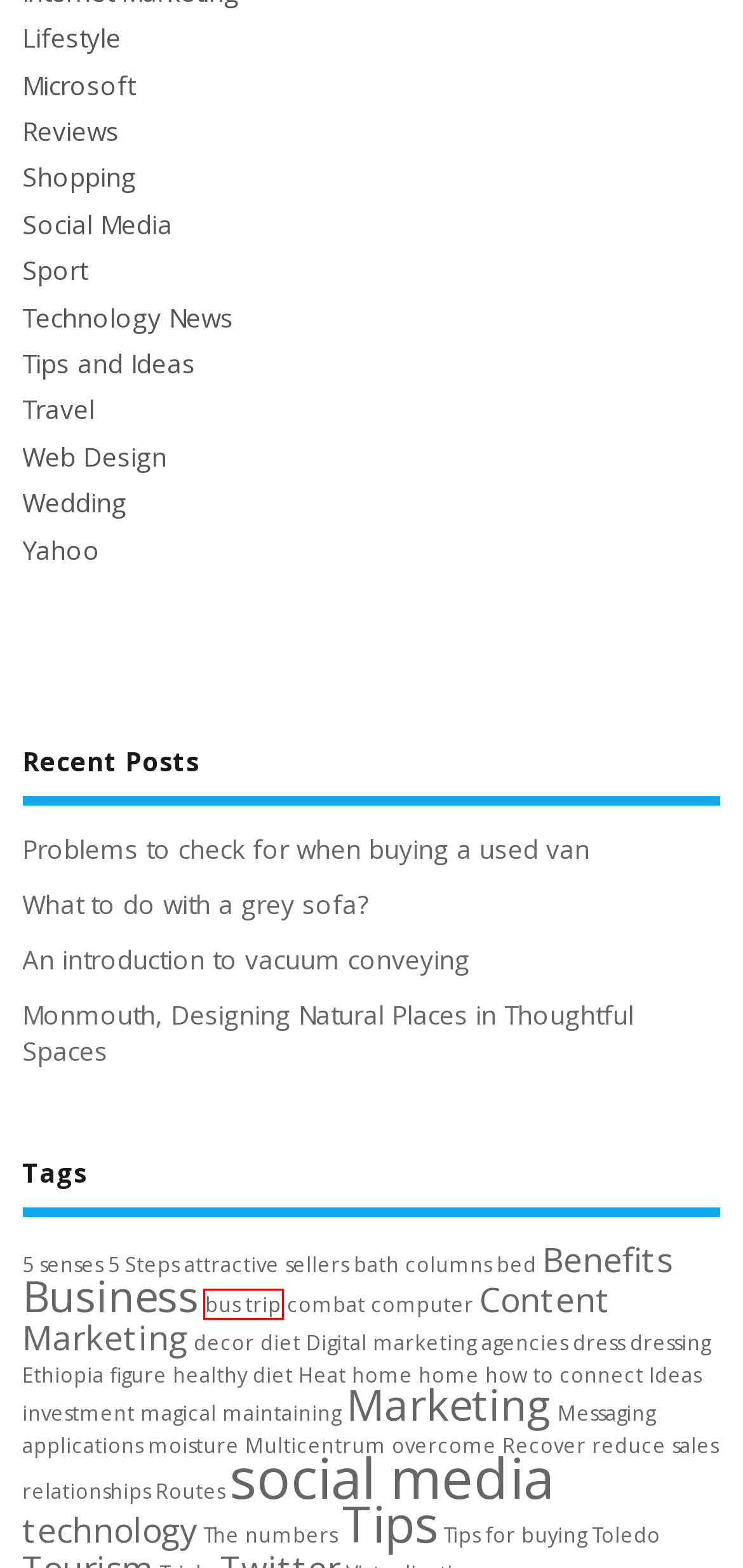You are presented with a screenshot of a webpage that includes a red bounding box around an element. Determine which webpage description best matches the page that results from clicking the element within the red bounding box. Here are the candidates:
A. Reviews – The Recreation Place
B. Ethiopia – The Recreation Place
C. bus trip – The Recreation Place
D. Content Marketing – The Recreation Place
E. Yahoo – The Recreation Place
F. The numbers – The Recreation Place
G. Routes – The Recreation Place
H. Messaging applications – The Recreation Place

C